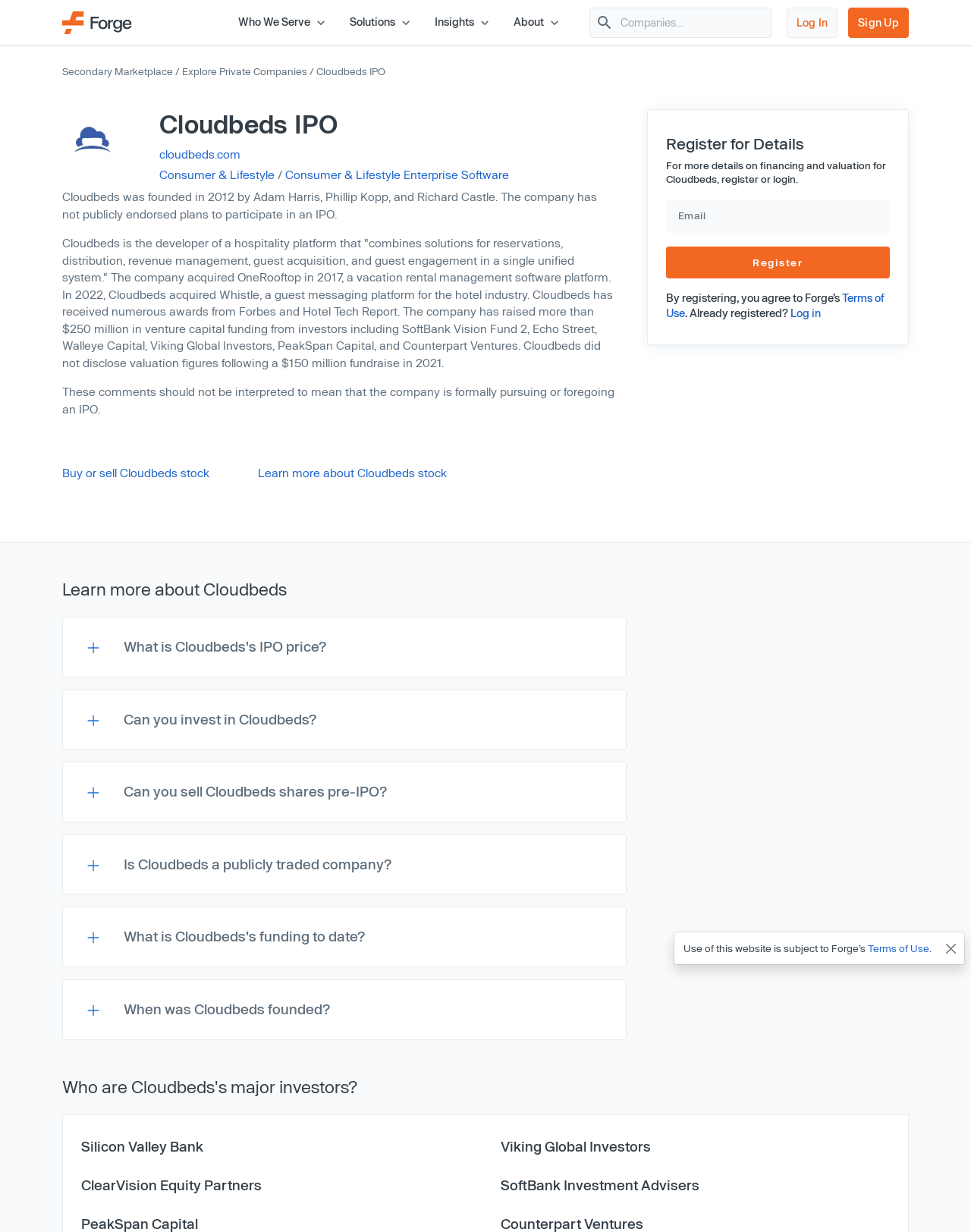Find the bounding box coordinates of the element I should click to carry out the following instruction: "Explore Private Companies".

[0.188, 0.053, 0.316, 0.063]